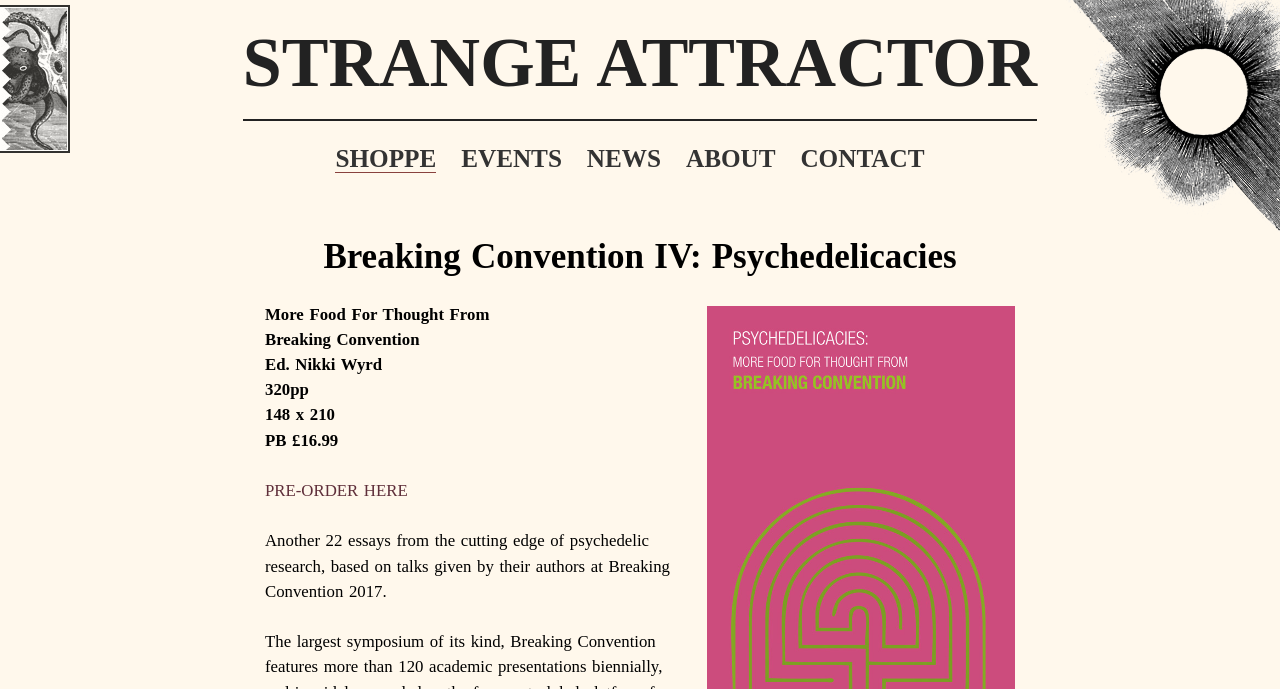Find the bounding box coordinates corresponding to the UI element with the description: "News". The coordinates should be formatted as [left, top, right, bottom], with values as floats between 0 and 1.

[0.458, 0.21, 0.516, 0.25]